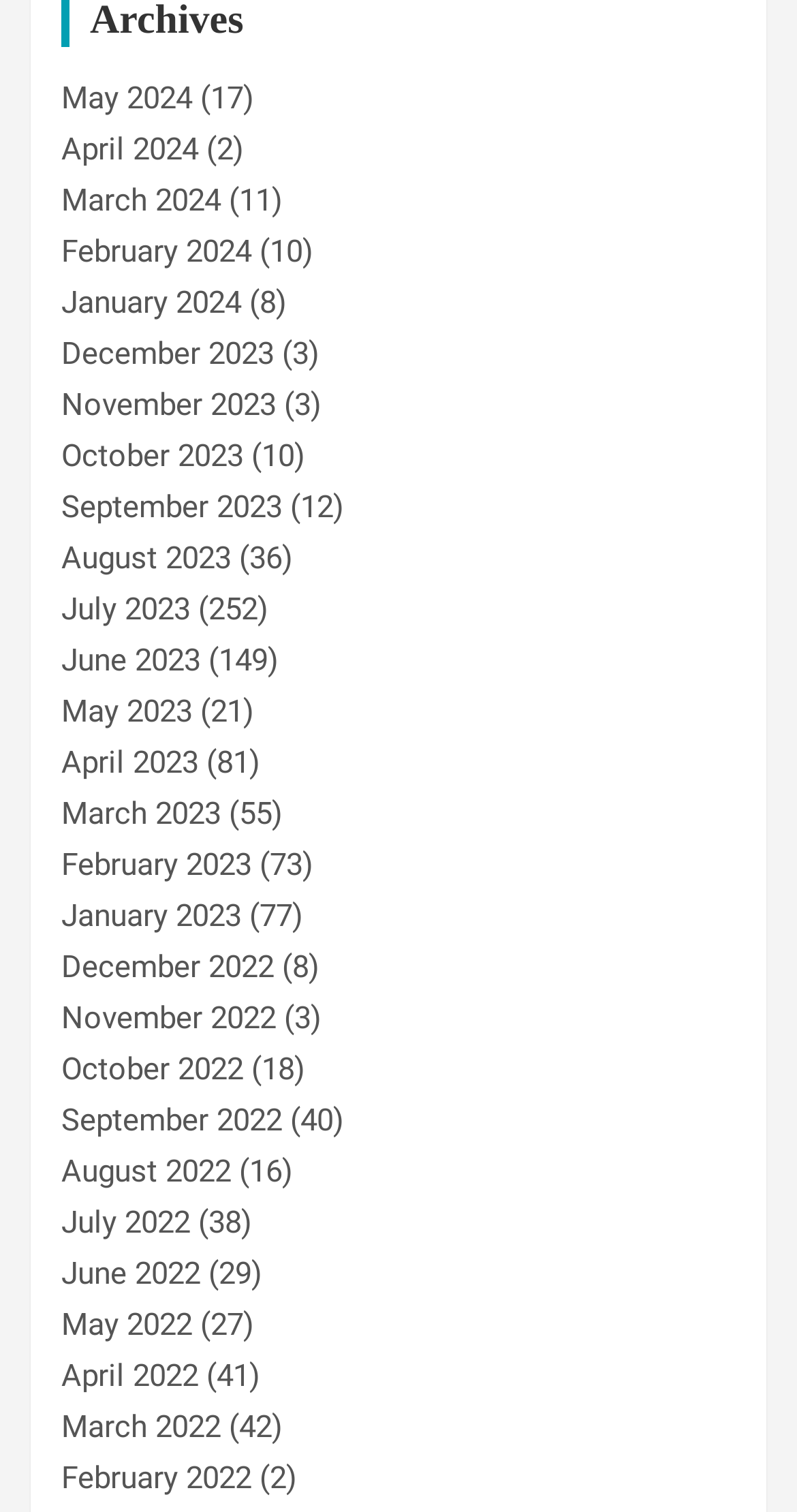Reply to the question with a single word or phrase:
How many months are listed in total?

24